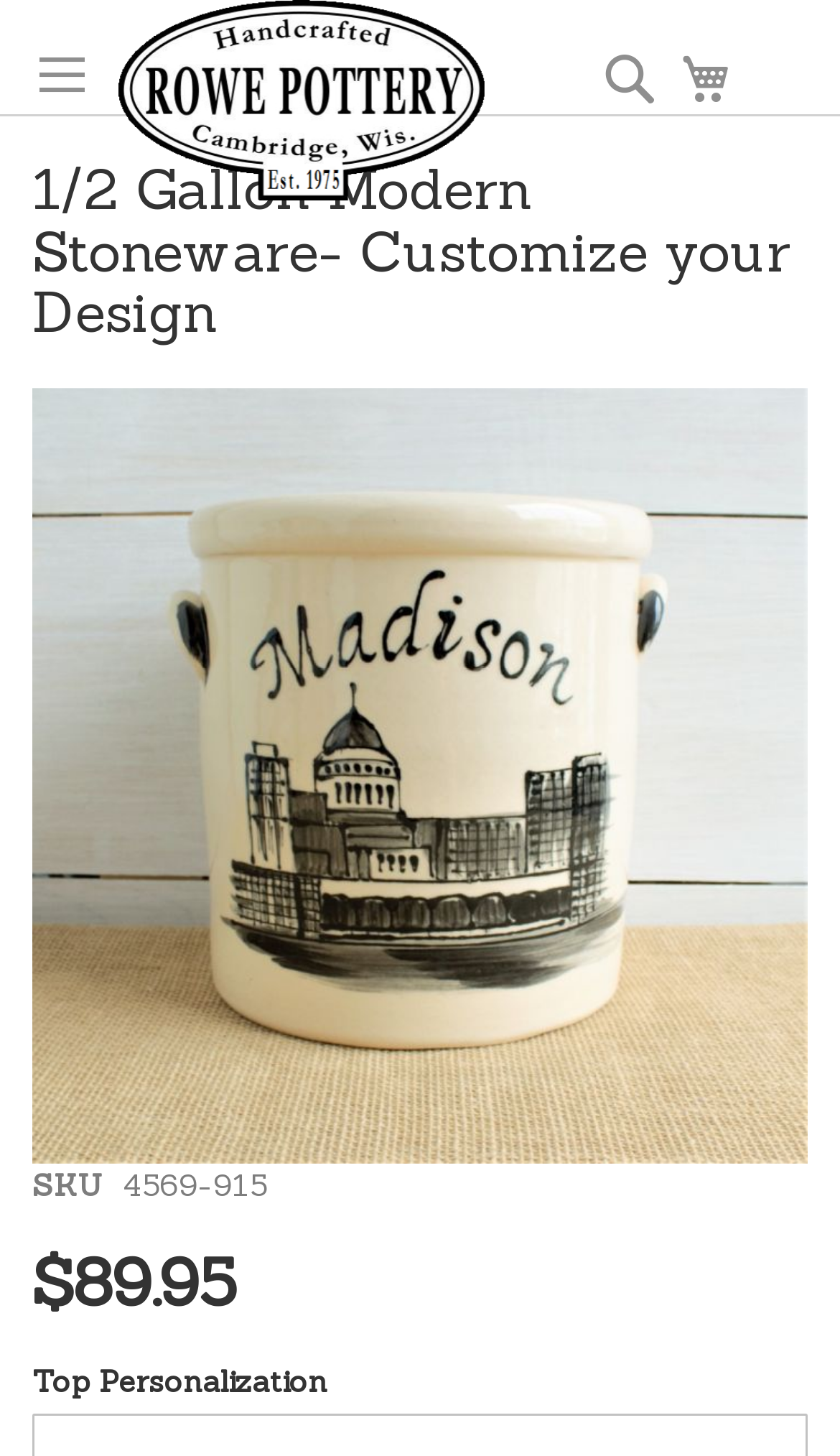With reference to the screenshot, provide a detailed response to the question below:
What is the SKU of this product?

I found the SKU of the product by looking at the text element that says '4569-915' which is located next to the 'SKU' text element.